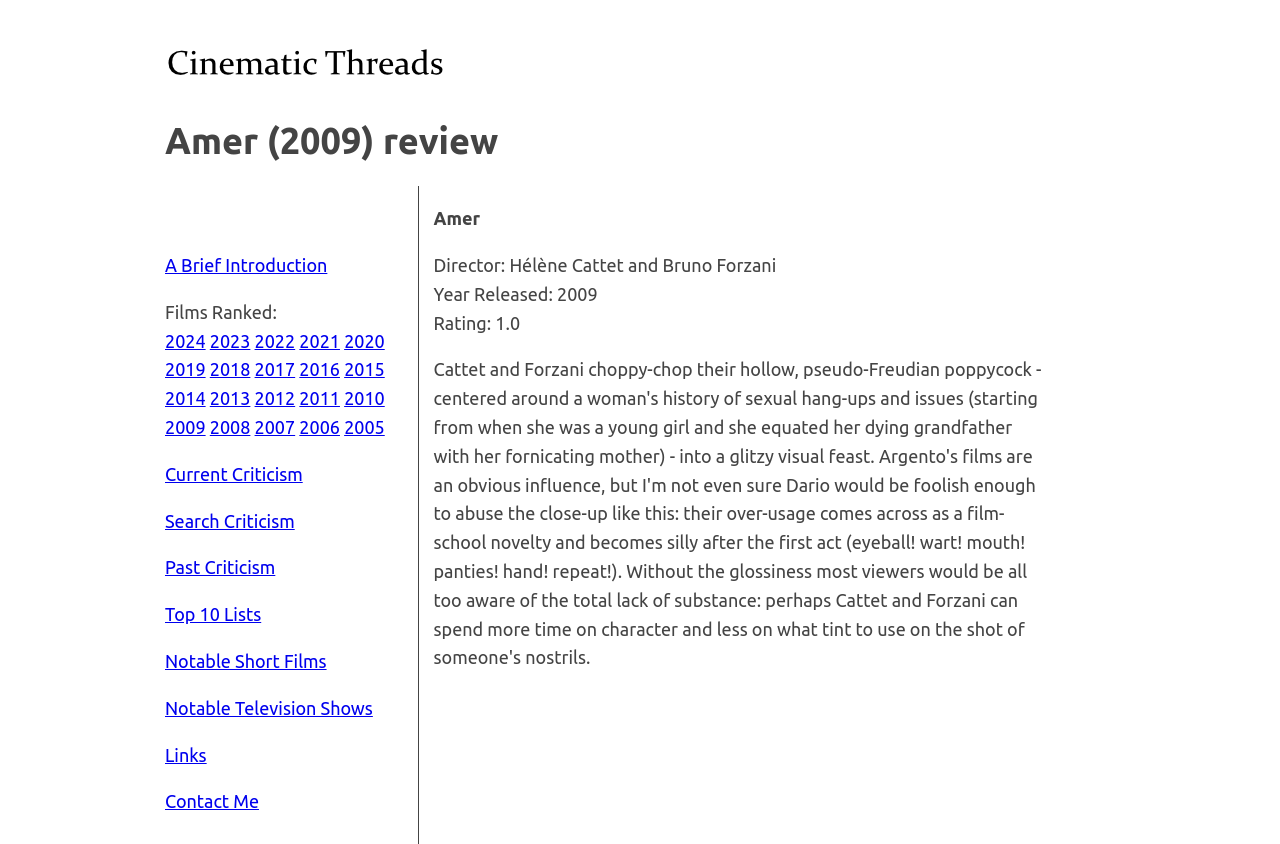What is the link to the current criticism?
Refer to the image and answer the question using a single word or phrase.

Current Criticism